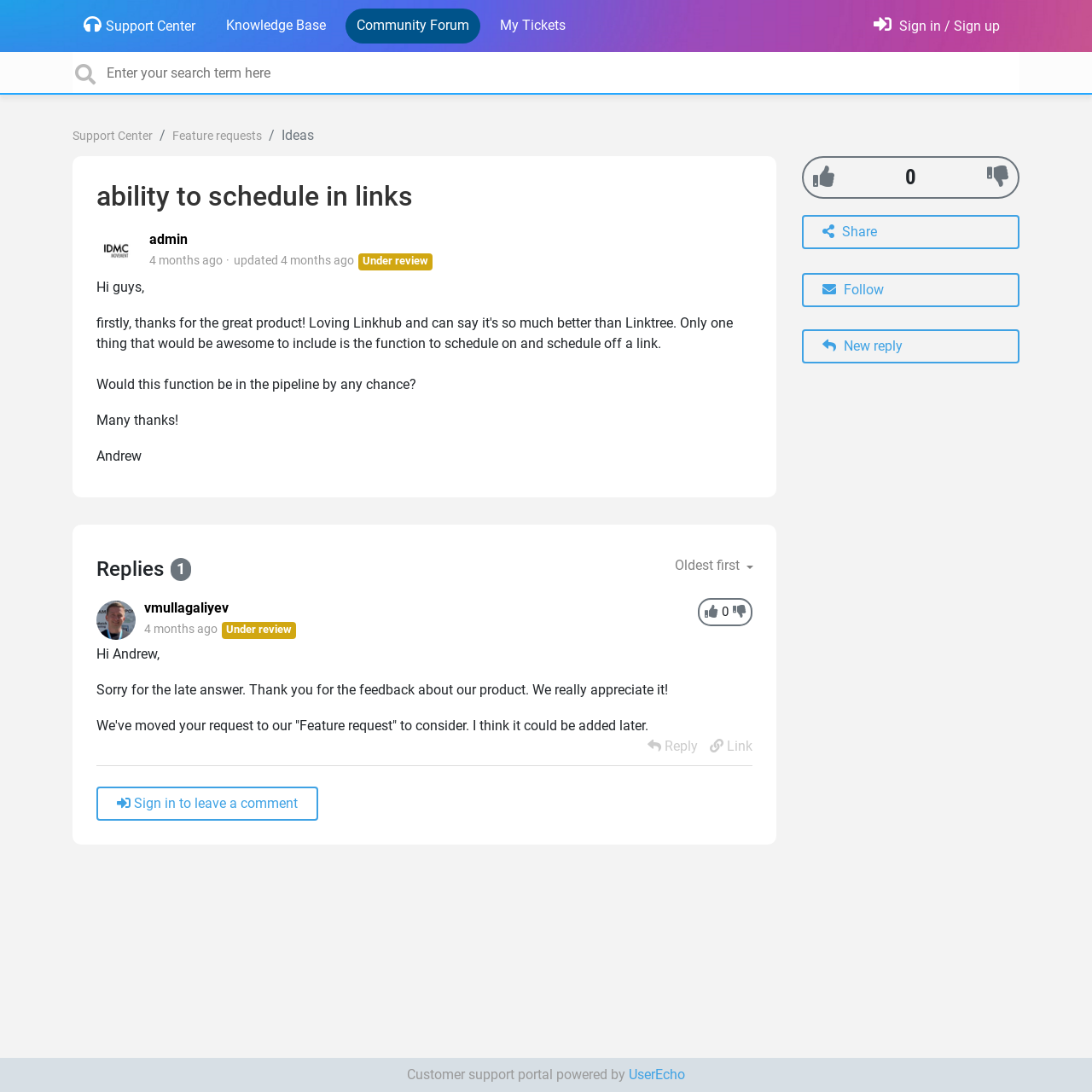Provide a one-word or one-phrase answer to the question:
What is the status of the feature request?

Under review